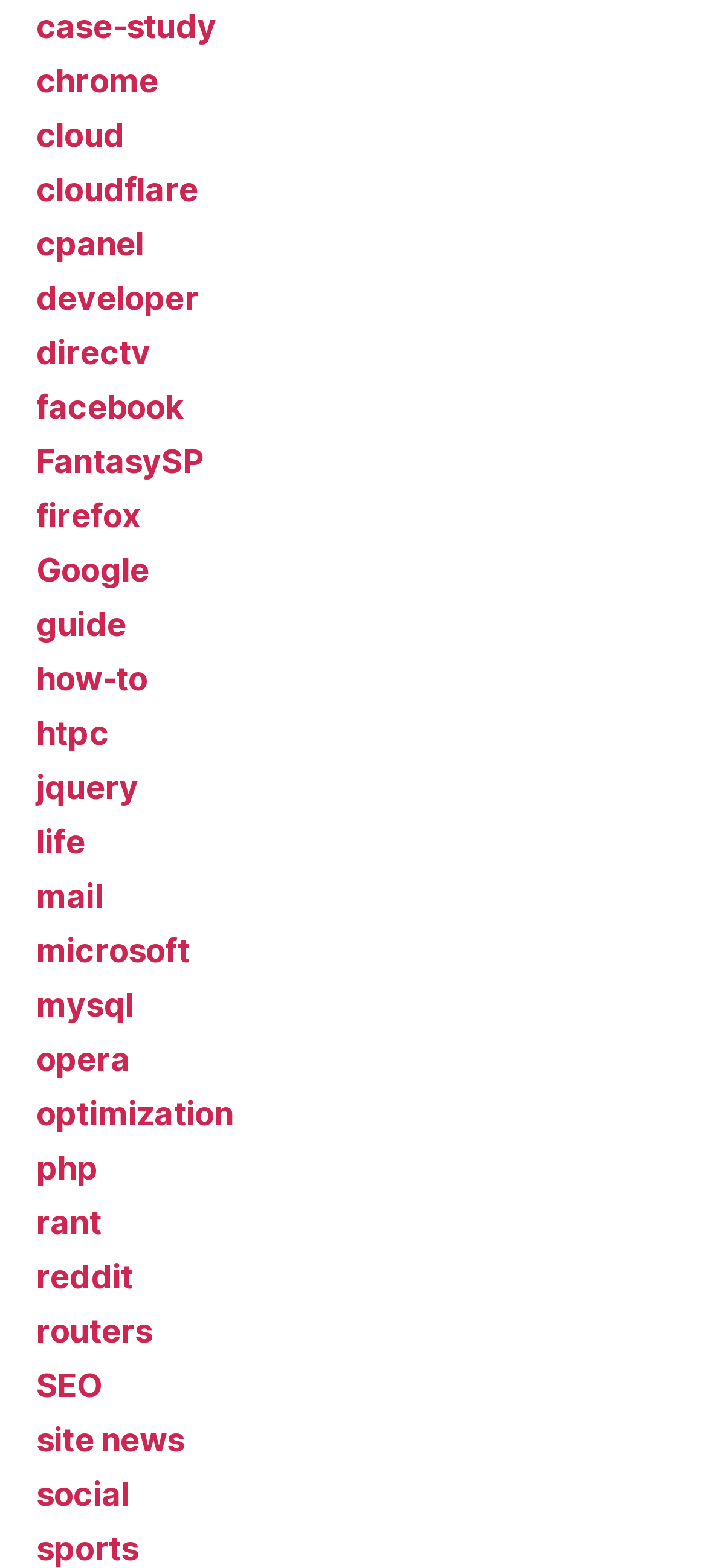Please identify the bounding box coordinates of the region to click in order to complete the given instruction: "Visit the Oregon Legal Research Blog homepage". The coordinates should be four float numbers between 0 and 1, i.e., [left, top, right, bottom].

None